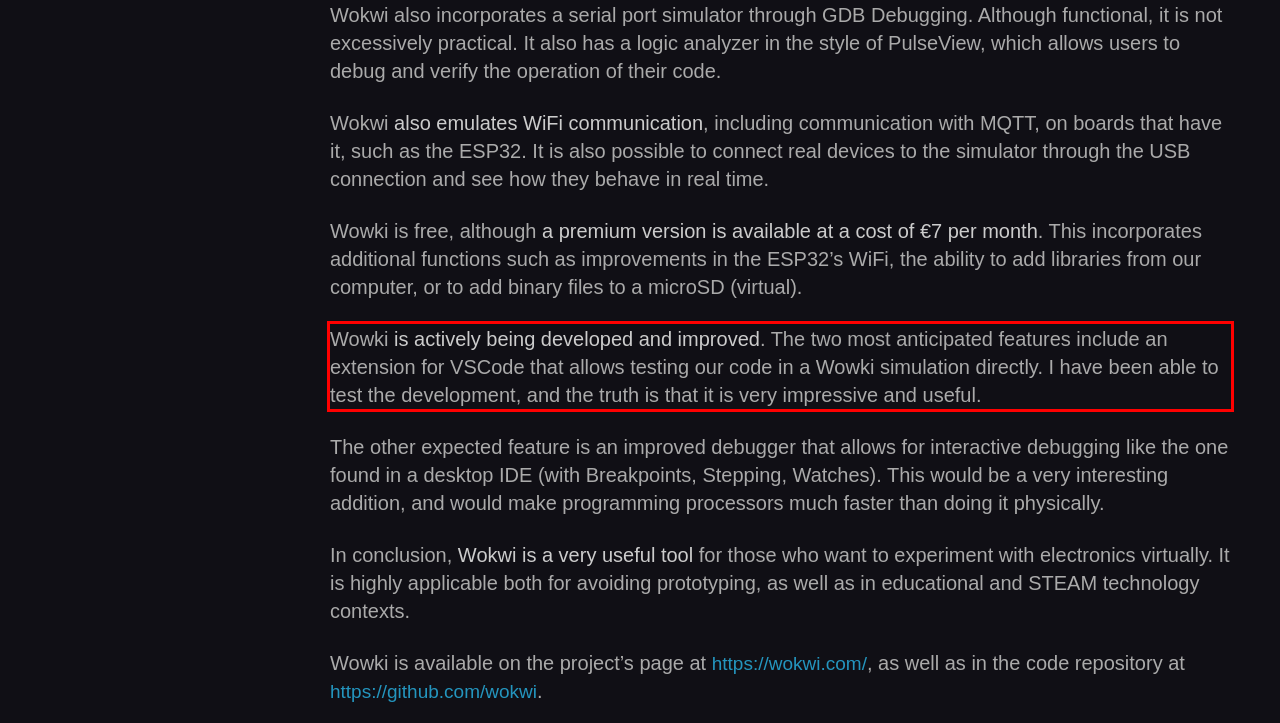Examine the webpage screenshot and use OCR to obtain the text inside the red bounding box.

Wowki is actively being developed and improved. The two most anticipated features include an extension for VSCode that allows testing our code in a Wowki simulation directly. I have been able to test the development, and the truth is that it is very impressive and useful.